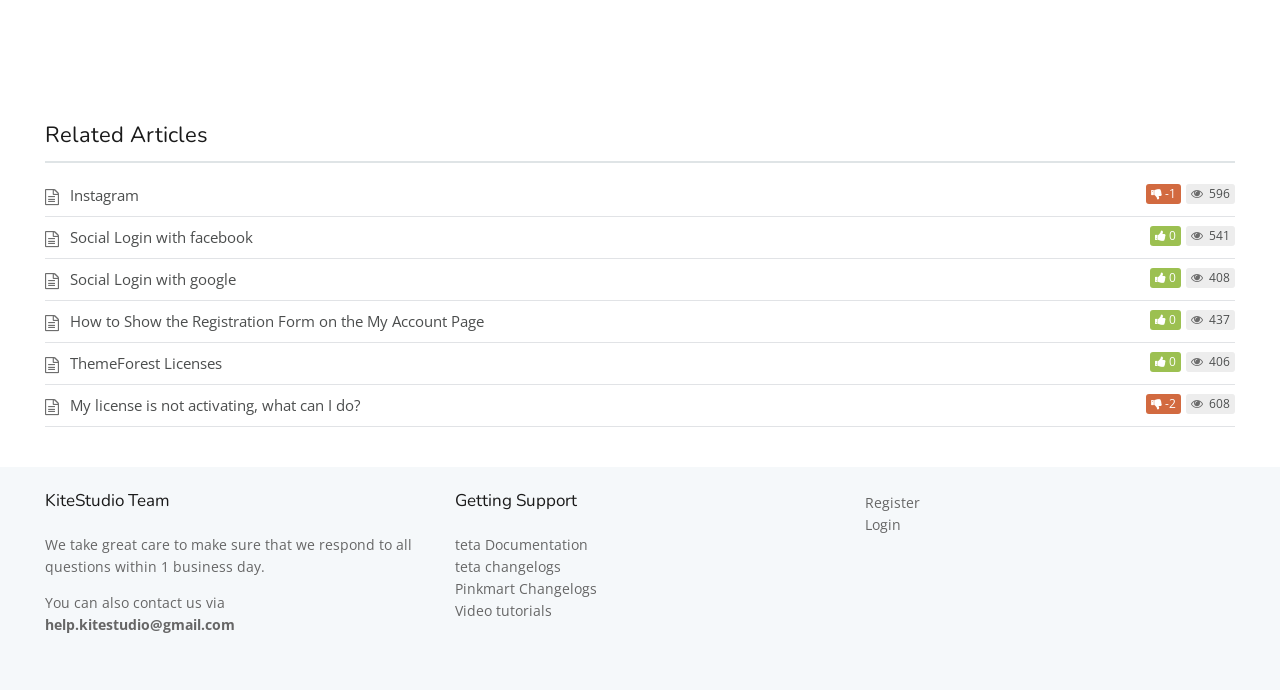Please provide a brief answer to the following inquiry using a single word or phrase:
What is the email address to contact for support?

help.kitestudio@gmail.com